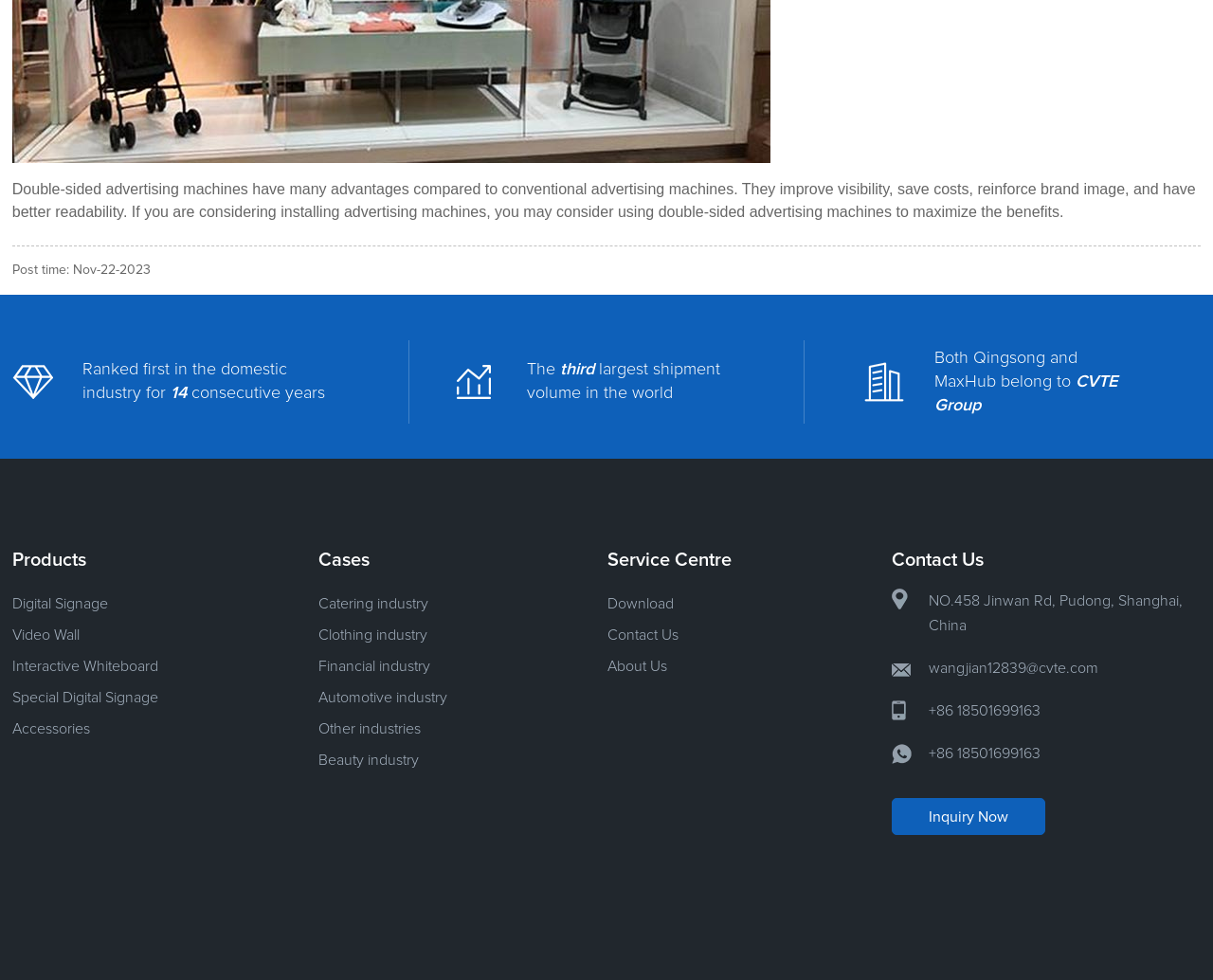Can you find the bounding box coordinates for the UI element given this description: "Special Digital Signage"? Provide the coordinates as four float numbers between 0 and 1: [left, top, right, bottom].

[0.01, 0.696, 0.13, 0.728]